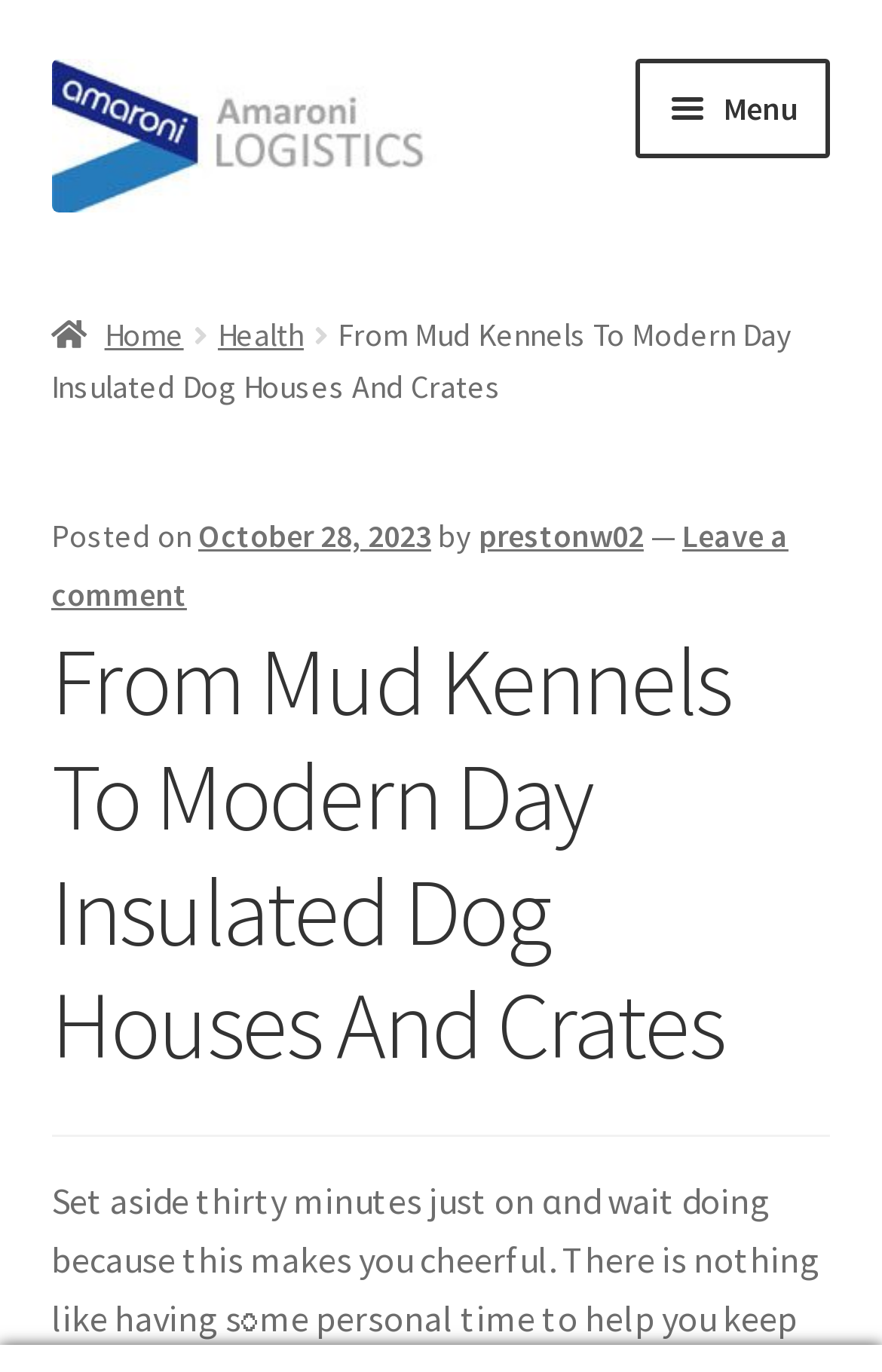What is the topic of the latest article?
Please respond to the question thoroughly and include all relevant details.

The topic of the latest article can be found in the article header section, where it says 'From Mud Kennels To Modern Day Insulated Dog Houses And Crates'.